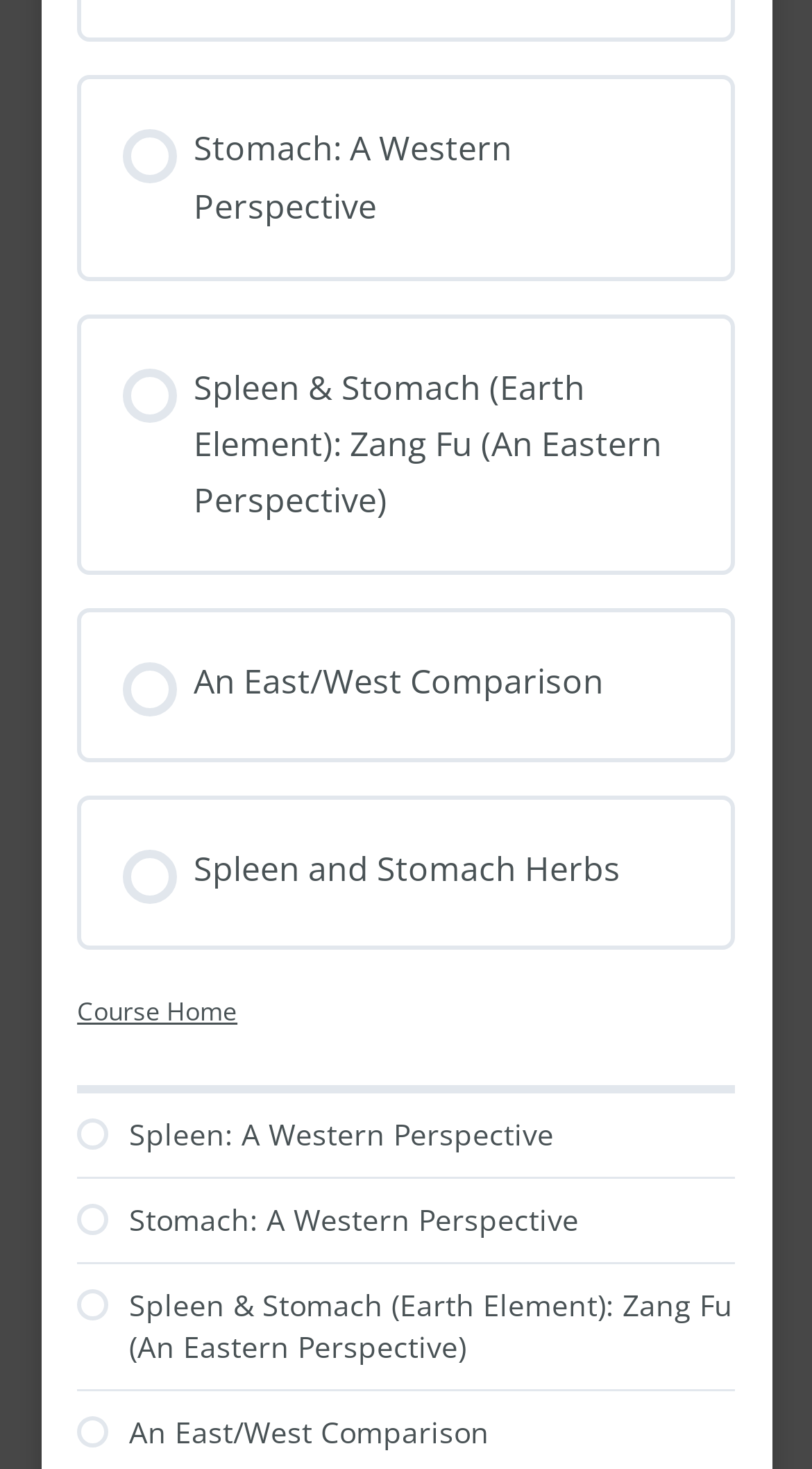How many links are on the left side?
Give a one-word or short-phrase answer derived from the screenshot.

5